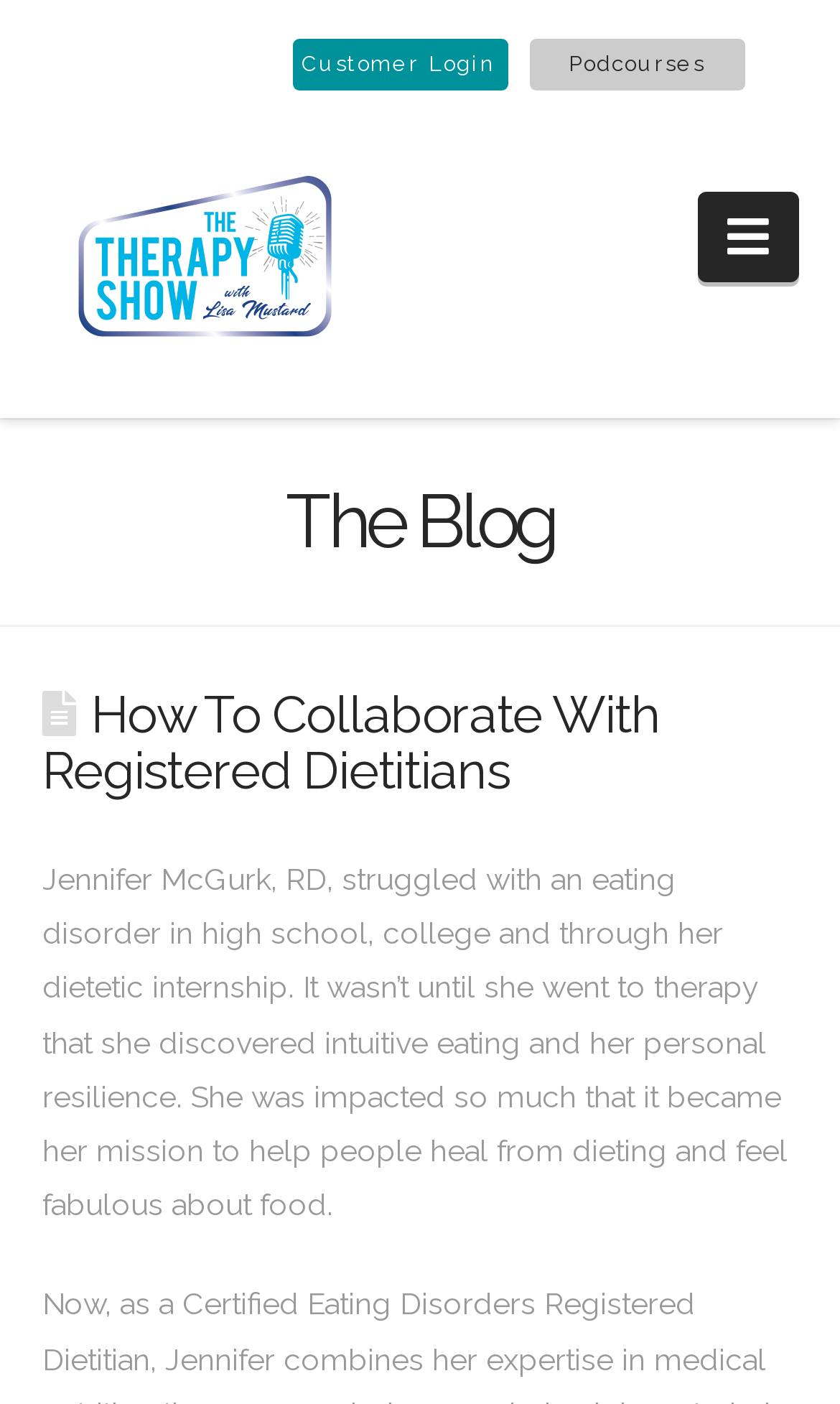Locate the bounding box coordinates of the UI element described by: "Customer Login". The bounding box coordinates should consist of four float numbers between 0 and 1, i.e., [left, top, right, bottom].

[0.347, 0.028, 0.604, 0.065]